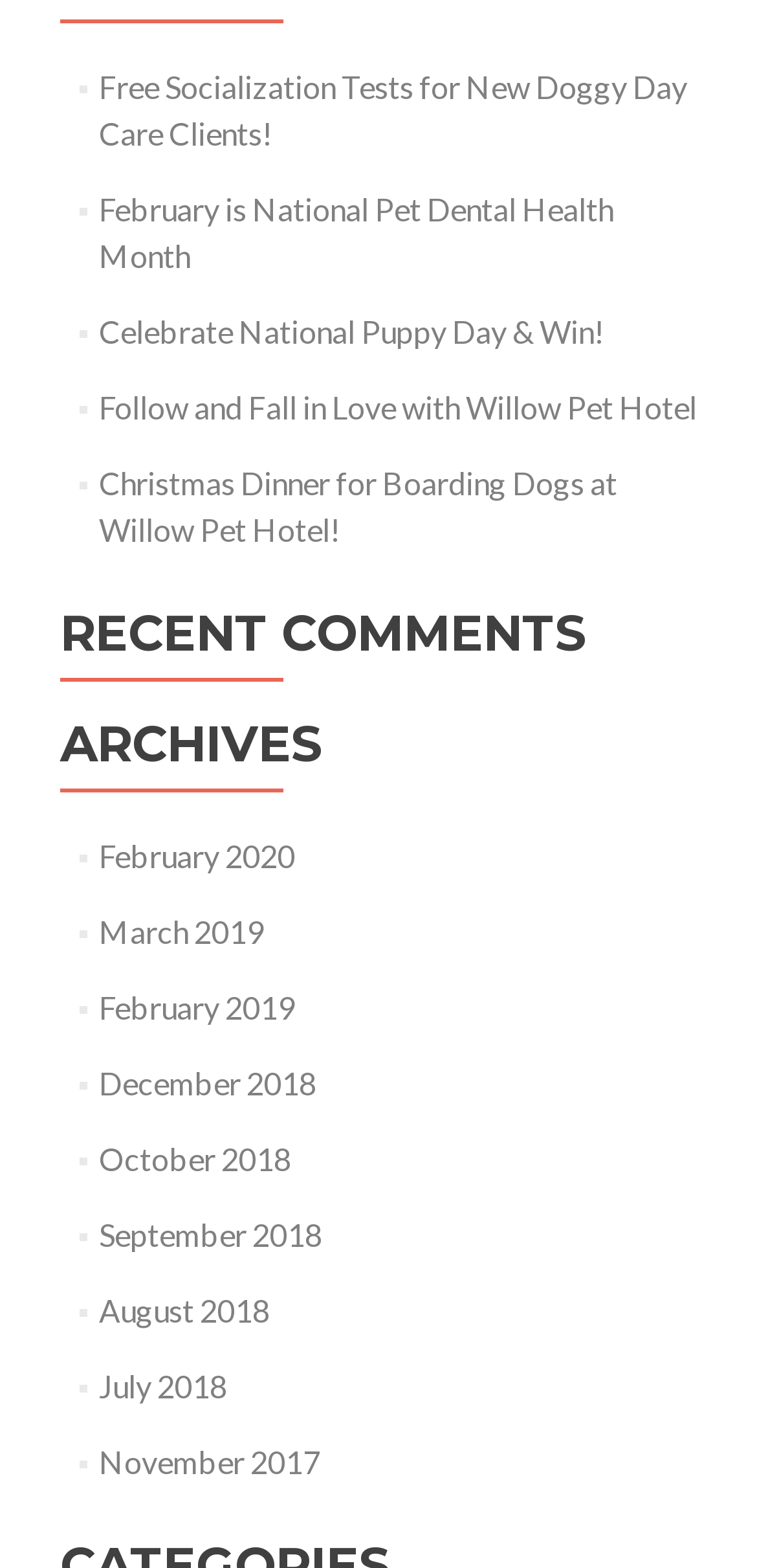Please give the bounding box coordinates of the area that should be clicked to fulfill the following instruction: "visit author's page". The coordinates should be in the format of four float numbers from 0 to 1, i.e., [left, top, right, bottom].

None